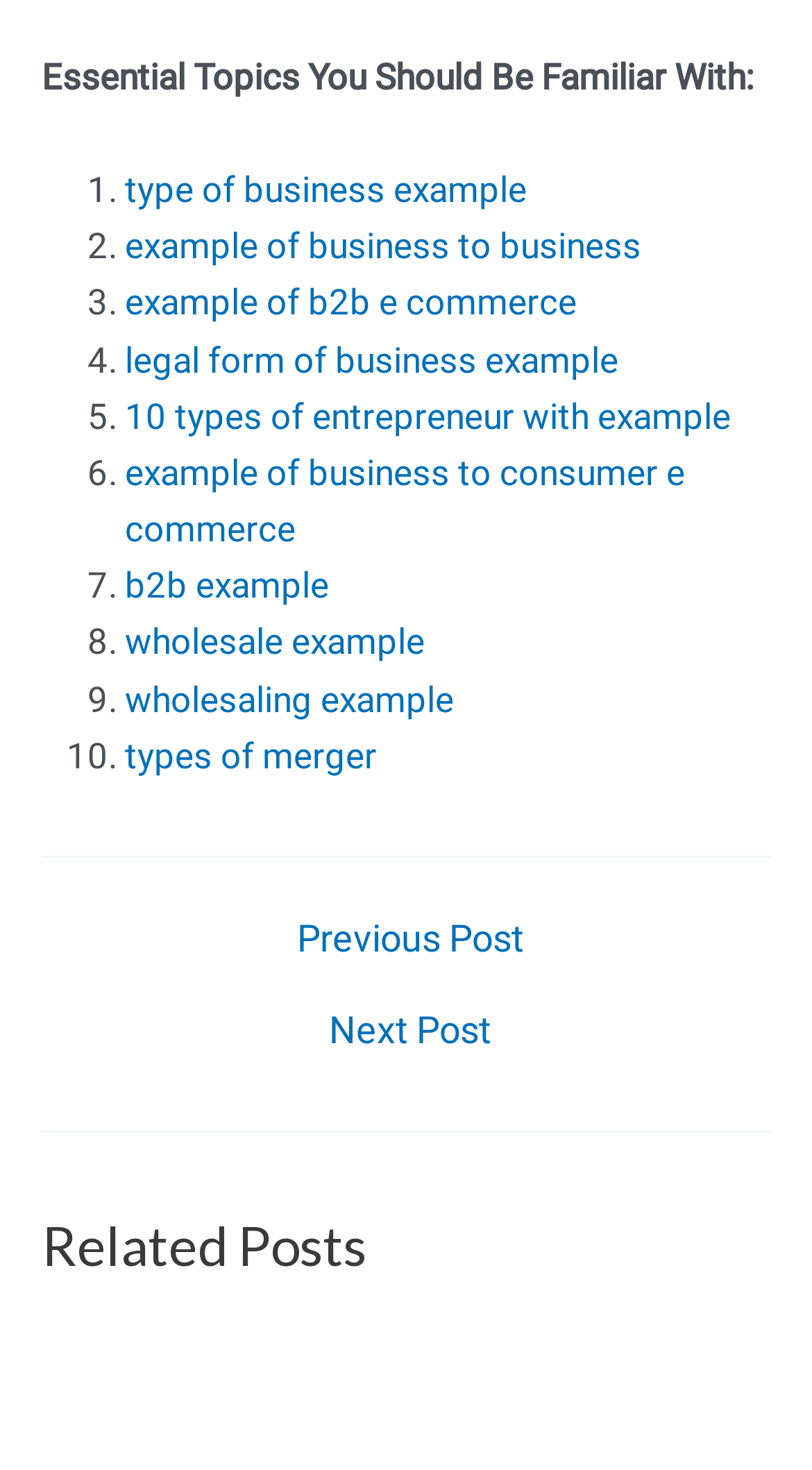What is the heading below the navigation section?
Refer to the image and answer the question using a single word or phrase.

Related Posts